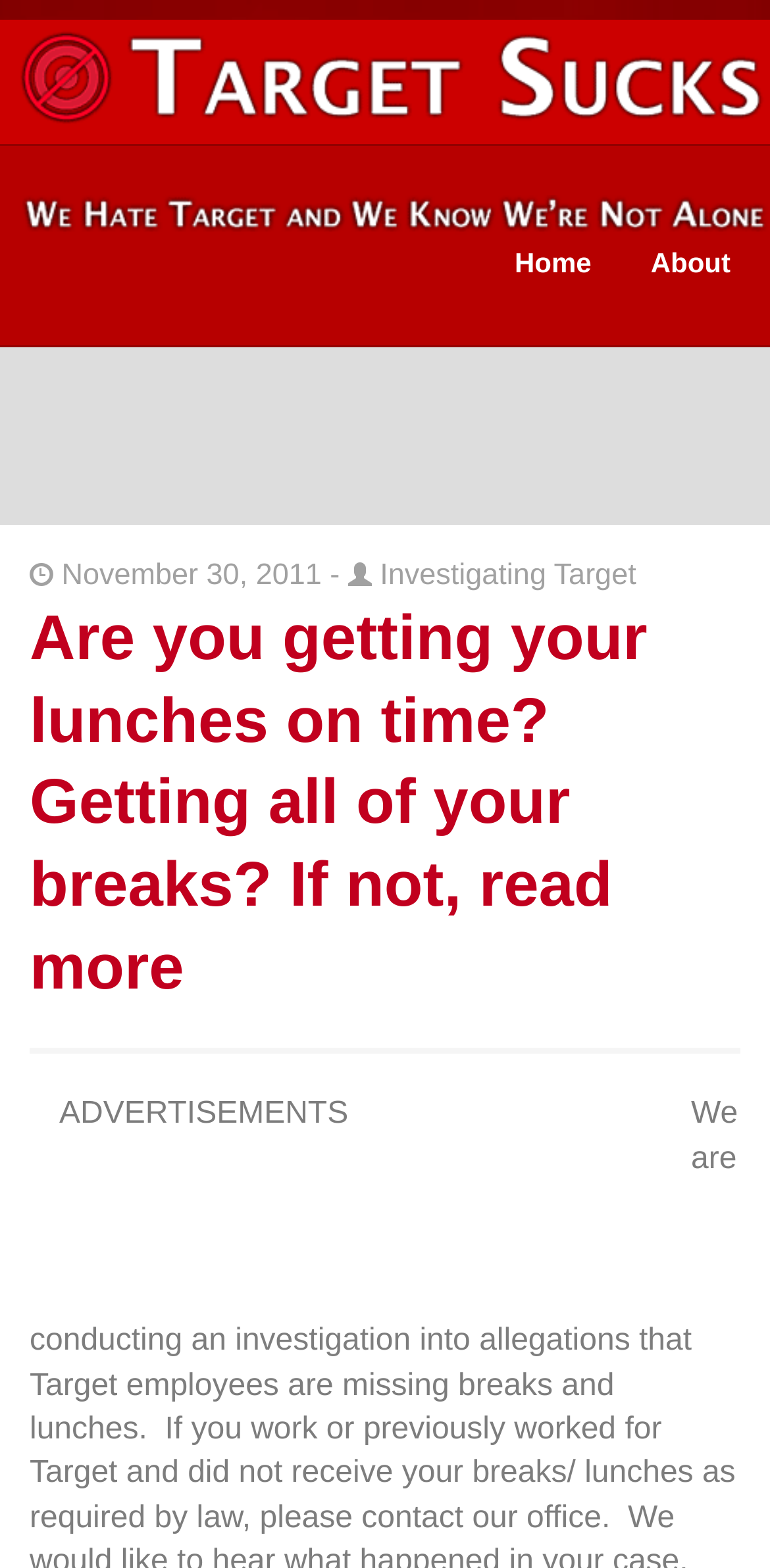Please provide the bounding box coordinate of the region that matches the element description: aria-label="Advertisement" name="aswift_2" title="Advertisement". Coordinates should be in the format (top-left x, top-left y, bottom-right x, bottom-right y) and all values should be between 0 and 1.

[0.077, 0.726, 0.897, 0.851]